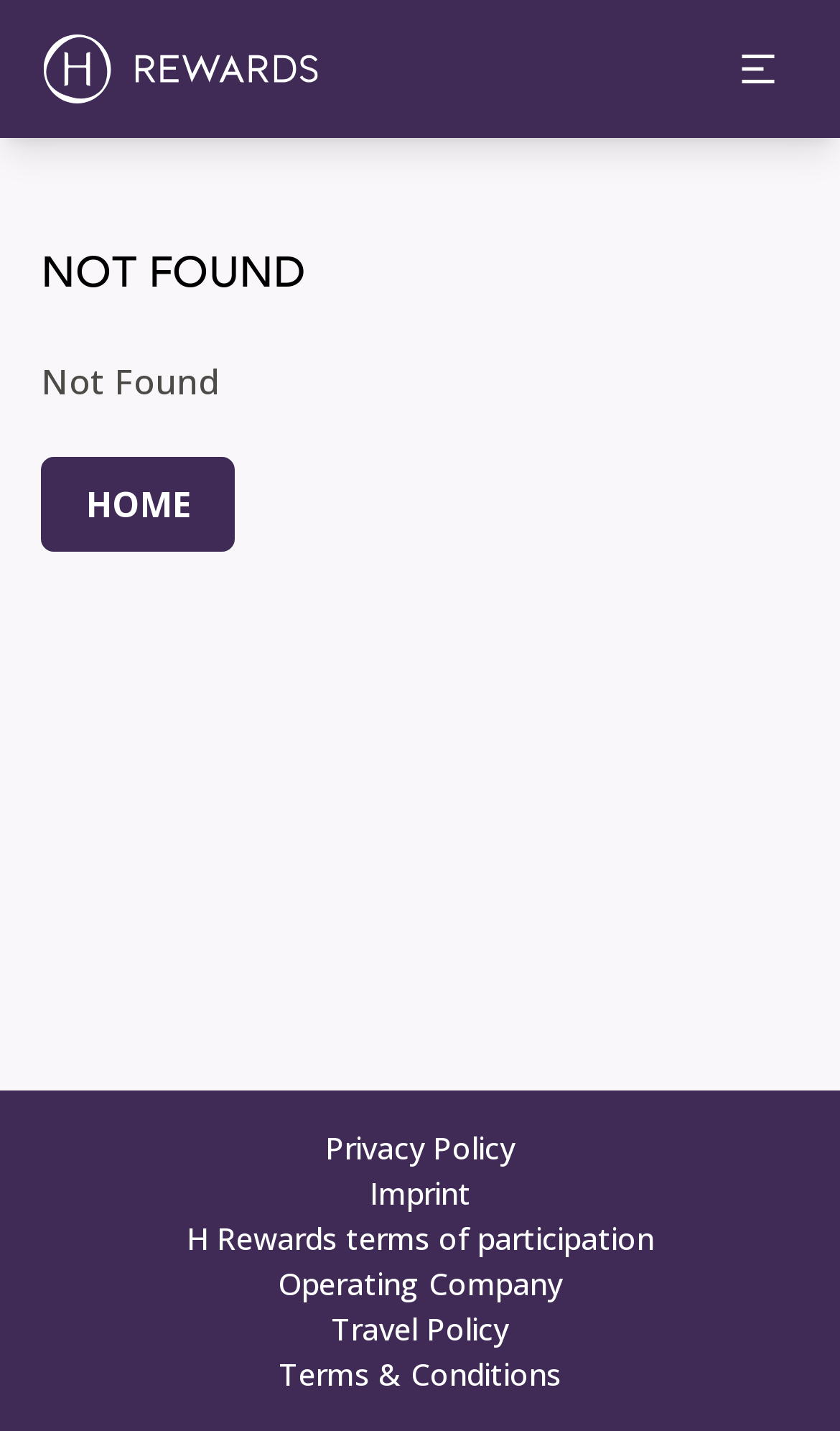Respond to the question below with a single word or phrase:
What is the purpose of the button at the top-right?

Toggle menu